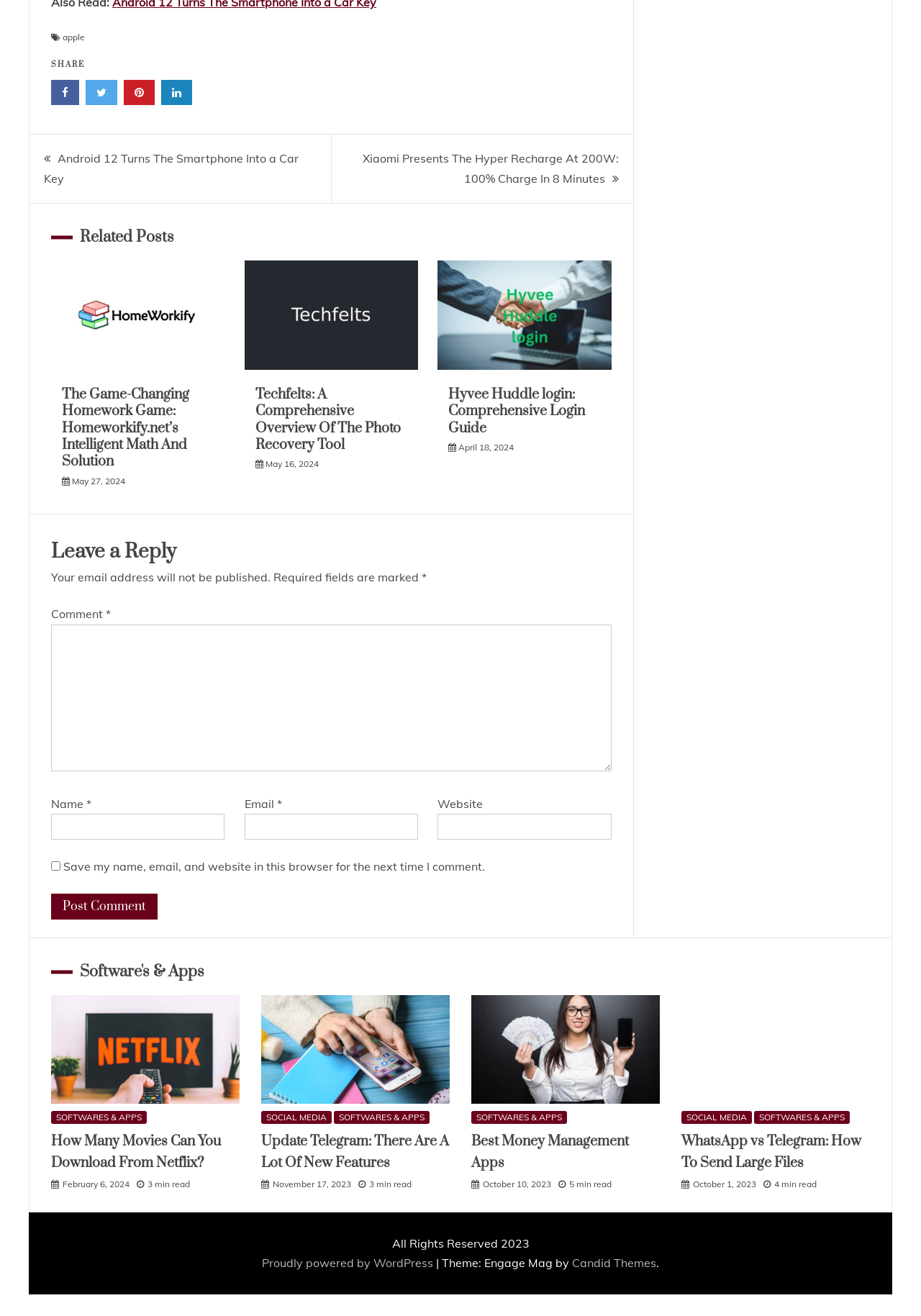Locate the bounding box coordinates of the element's region that should be clicked to carry out the following instruction: "Click the 'Homeworkify' link". The coordinates need to be four float numbers between 0 and 1, i.e., [left, top, right, bottom].

[0.055, 0.272, 0.244, 0.283]